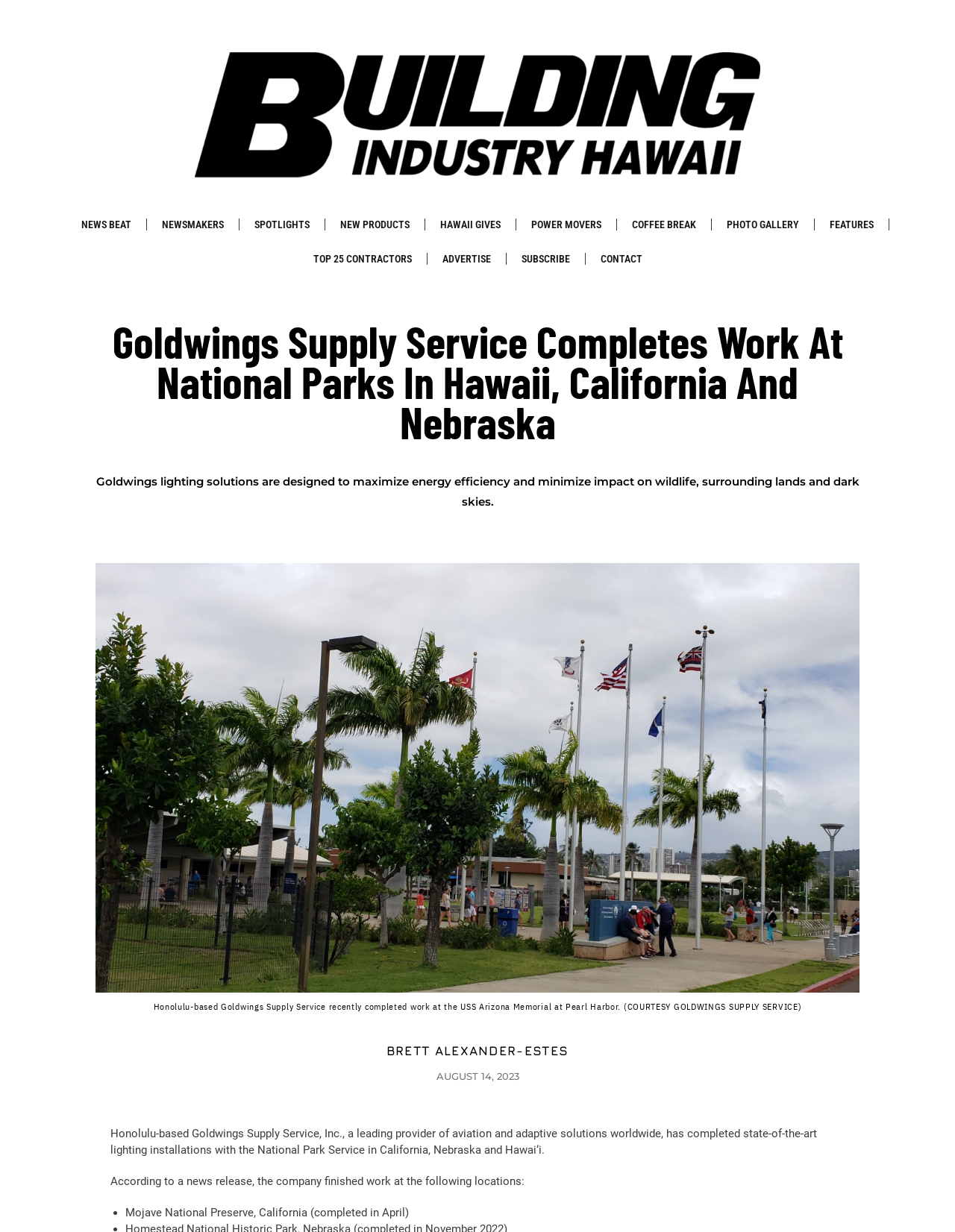Kindly provide the bounding box coordinates of the section you need to click on to fulfill the given instruction: "Click on NEWS BEAT".

[0.069, 0.168, 0.153, 0.196]